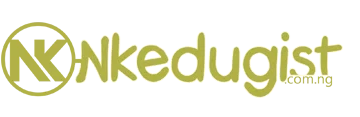Please answer the following question using a single word or phrase: 
What color is the text 'NkeduGist.com.ng'?

Vibrant green